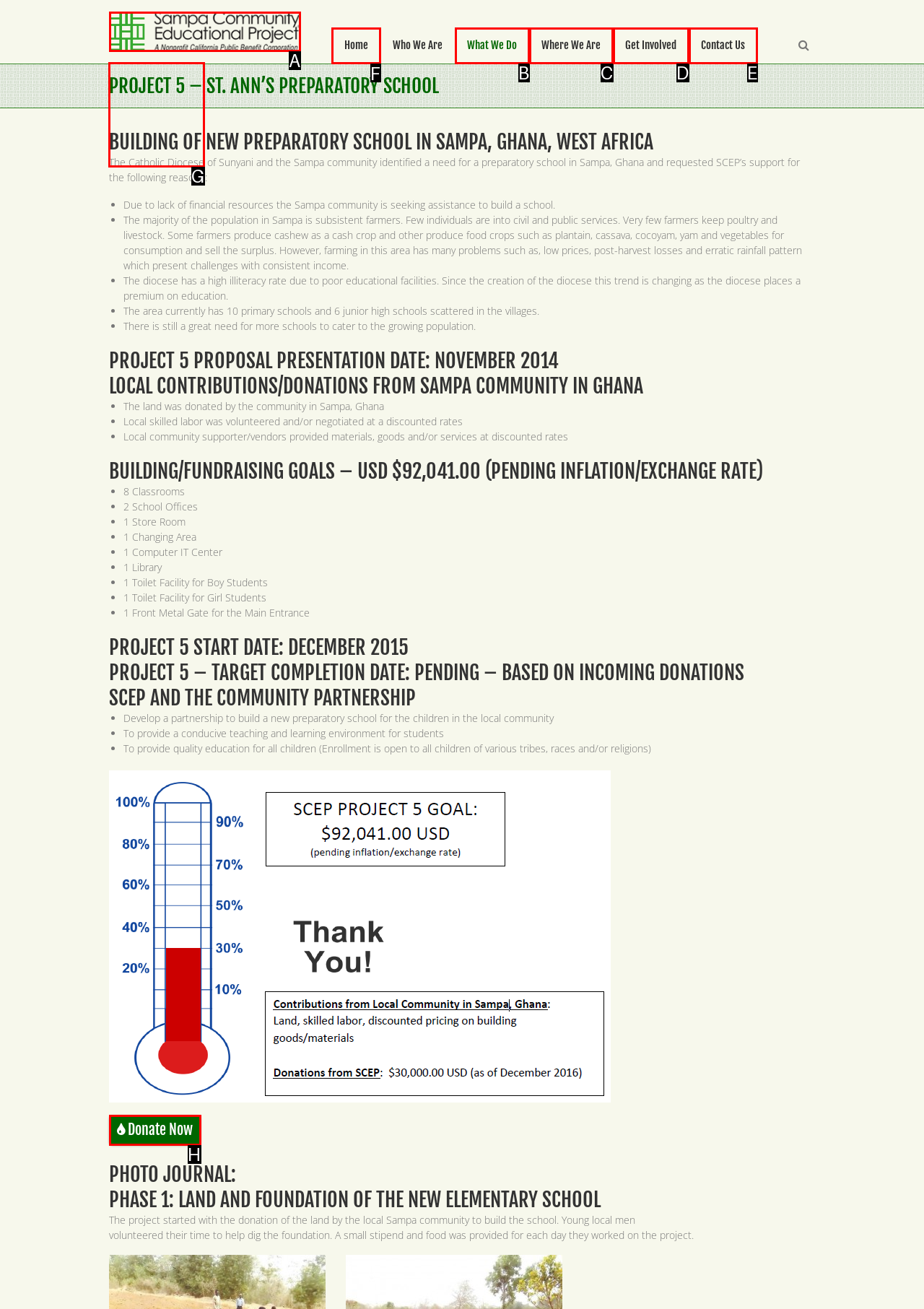Point out the letter of the HTML element you should click on to execute the task: Click on the 'Home' link
Reply with the letter from the given options.

F